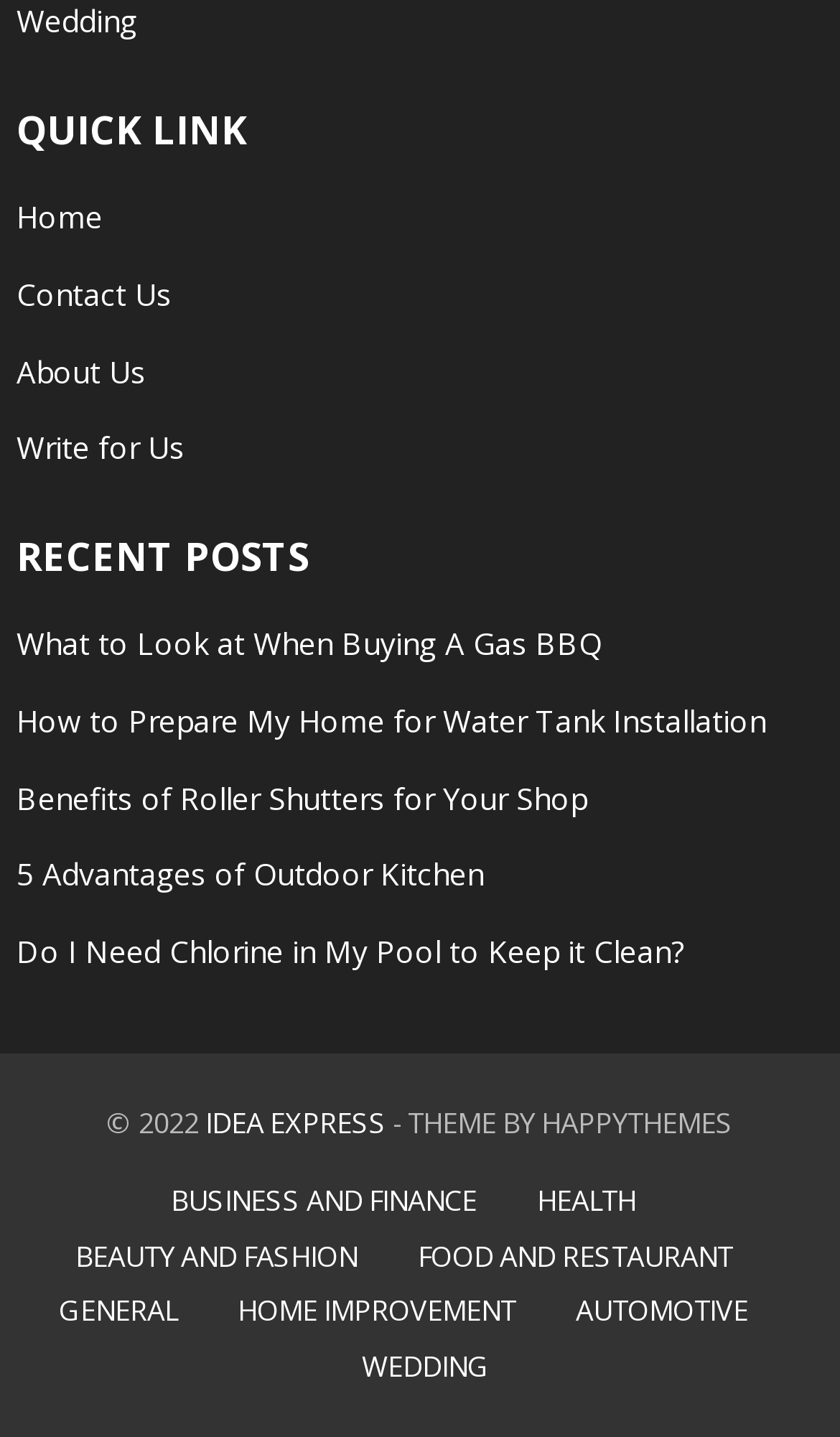Show the bounding box coordinates for the HTML element as described: "5 Advantages of Outdoor Kitchen".

[0.02, 0.594, 0.576, 0.622]